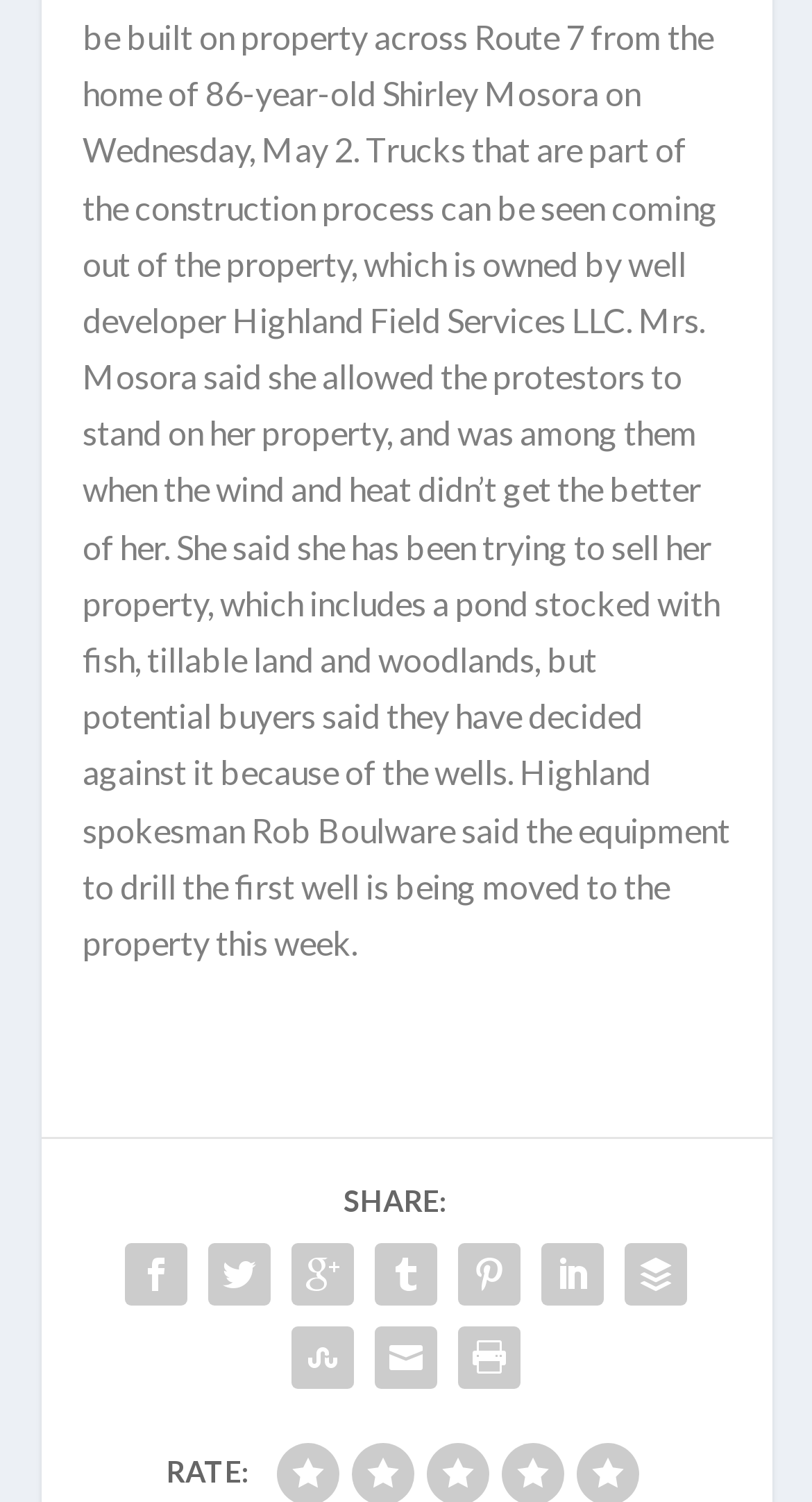Please identify the bounding box coordinates of the element I need to click to follow this instruction: "Click the last social media link".

[0.756, 0.821, 0.859, 0.876]